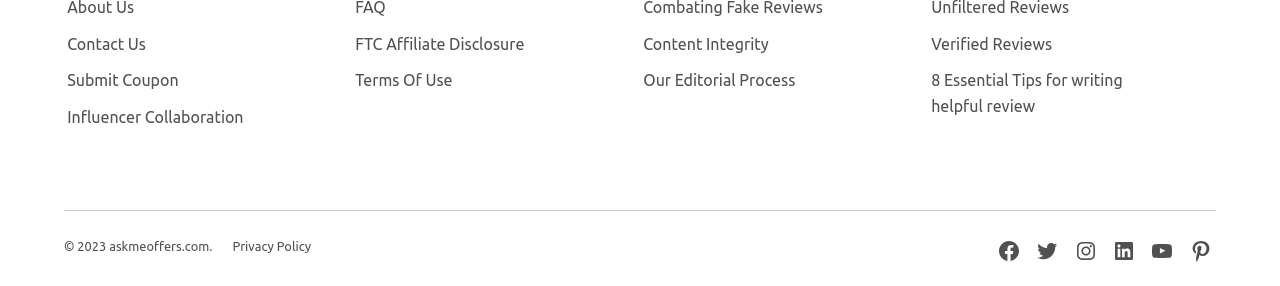Determine the bounding box of the UI component based on this description: "aria-label="Alpha-Gal Self Help"". The bounding box coordinates should be four float values between 0 and 1, i.e., [left, top, right, bottom].

None